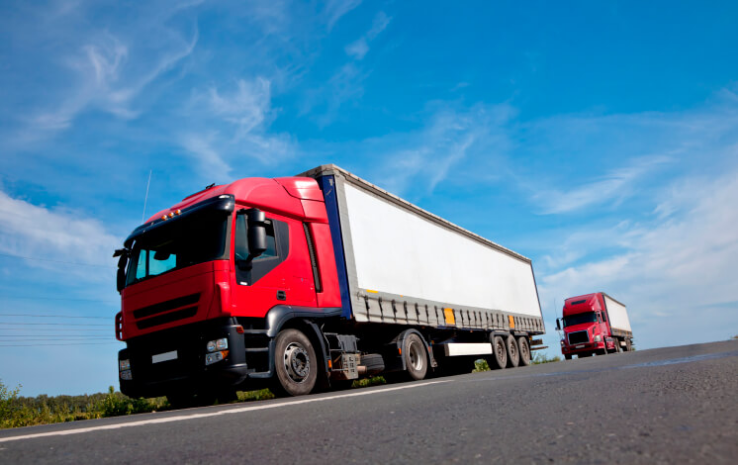What is the purpose of the trucks in the image? Please answer the question using a single word or phrase based on the image.

transportation and logistics